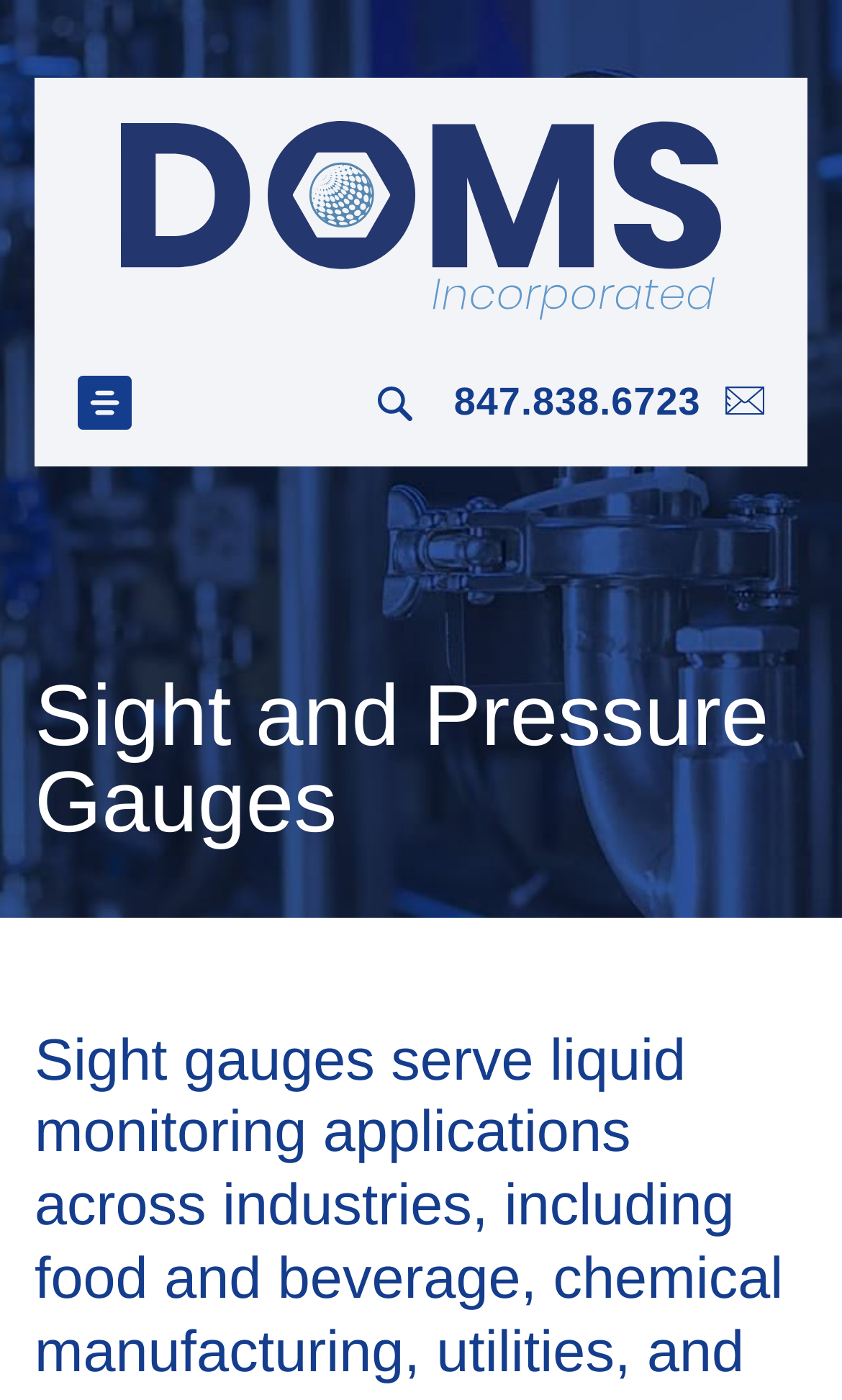Determine the bounding box of the UI component based on this description: "parent_node: 847.838.6723". The bounding box coordinates should be four float values between 0 and 1, i.e., [left, top, right, bottom].

[0.449, 0.276, 0.489, 0.3]